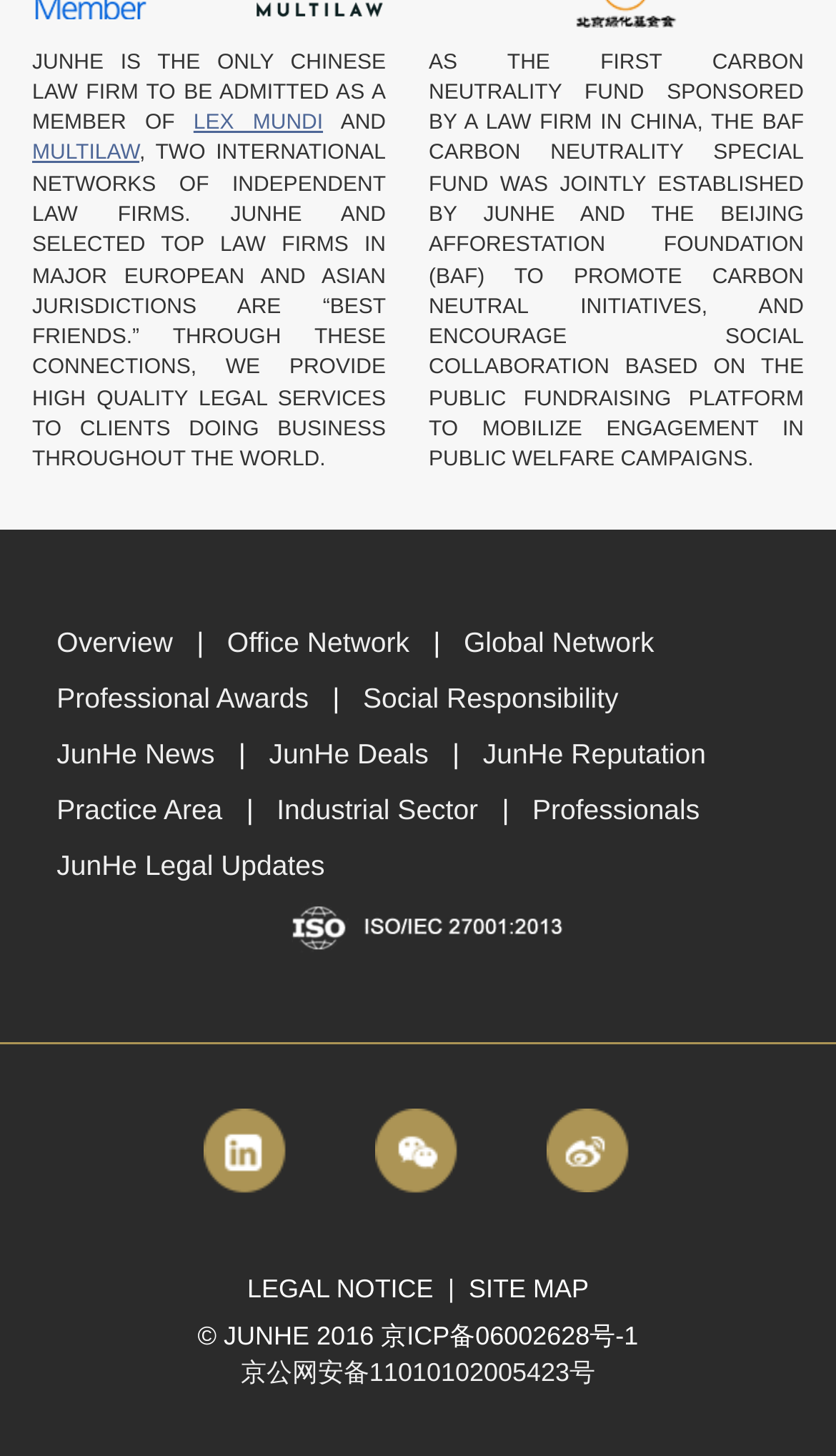Provide a short, one-word or phrase answer to the question below:
What is the purpose of the BAF Carbon Neutrality Special Fund?

Promote carbon neutrality initiatives